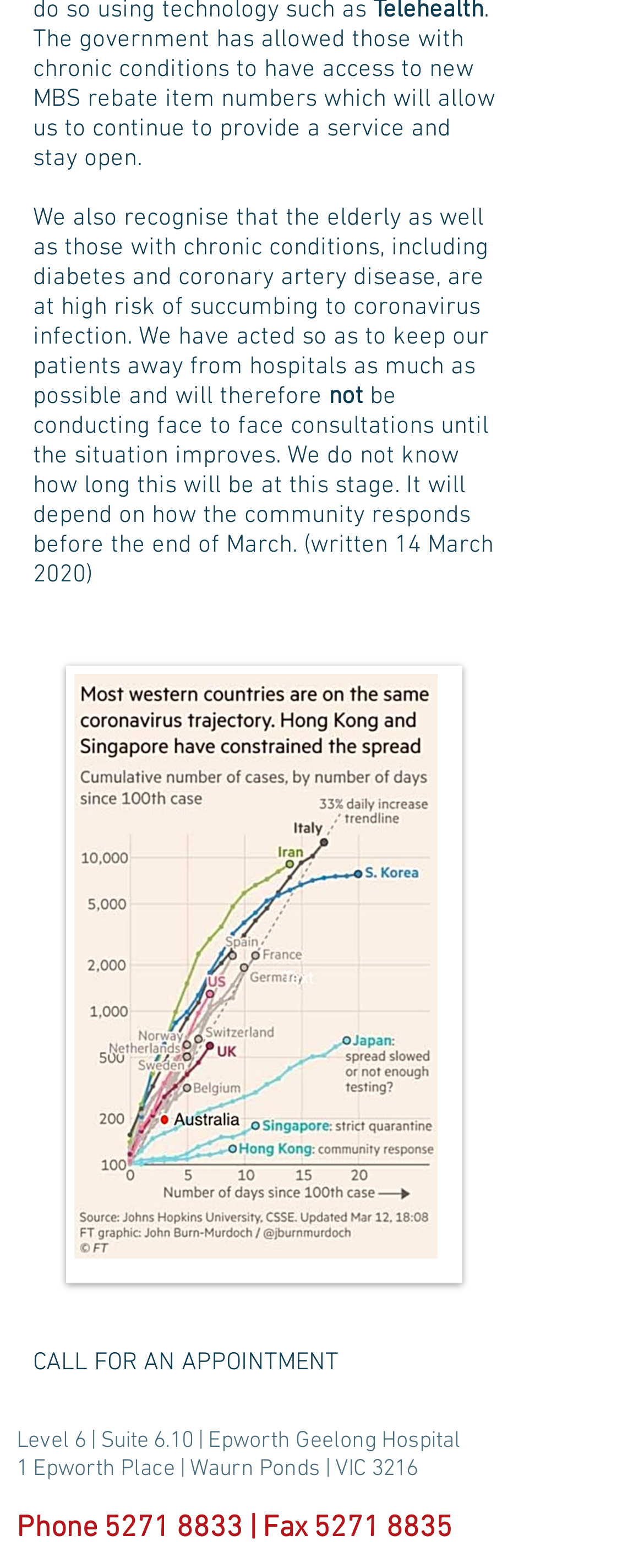Locate the UI element described by Phone 5271 8833 | in the provided webpage screenshot. Return the bounding box coordinates in the format (top-left x, top-left y, bottom-right x, bottom-right y), ensuring all values are between 0 and 1.

[0.026, 0.964, 0.408, 0.986]